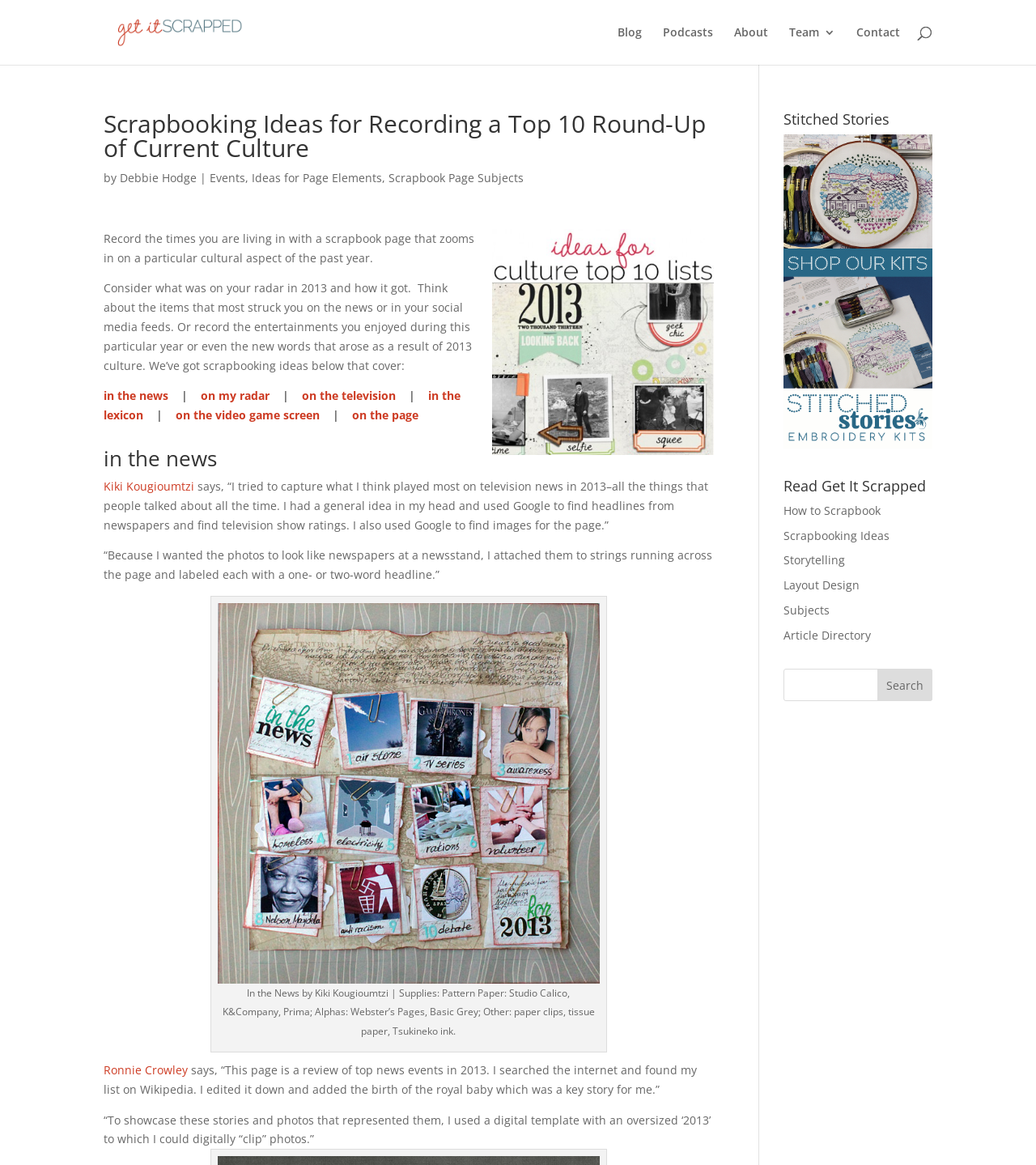Can you specify the bounding box coordinates for the region that should be clicked to fulfill this instruction: "Search for scrapbooking ideas".

[0.1, 0.0, 0.9, 0.001]